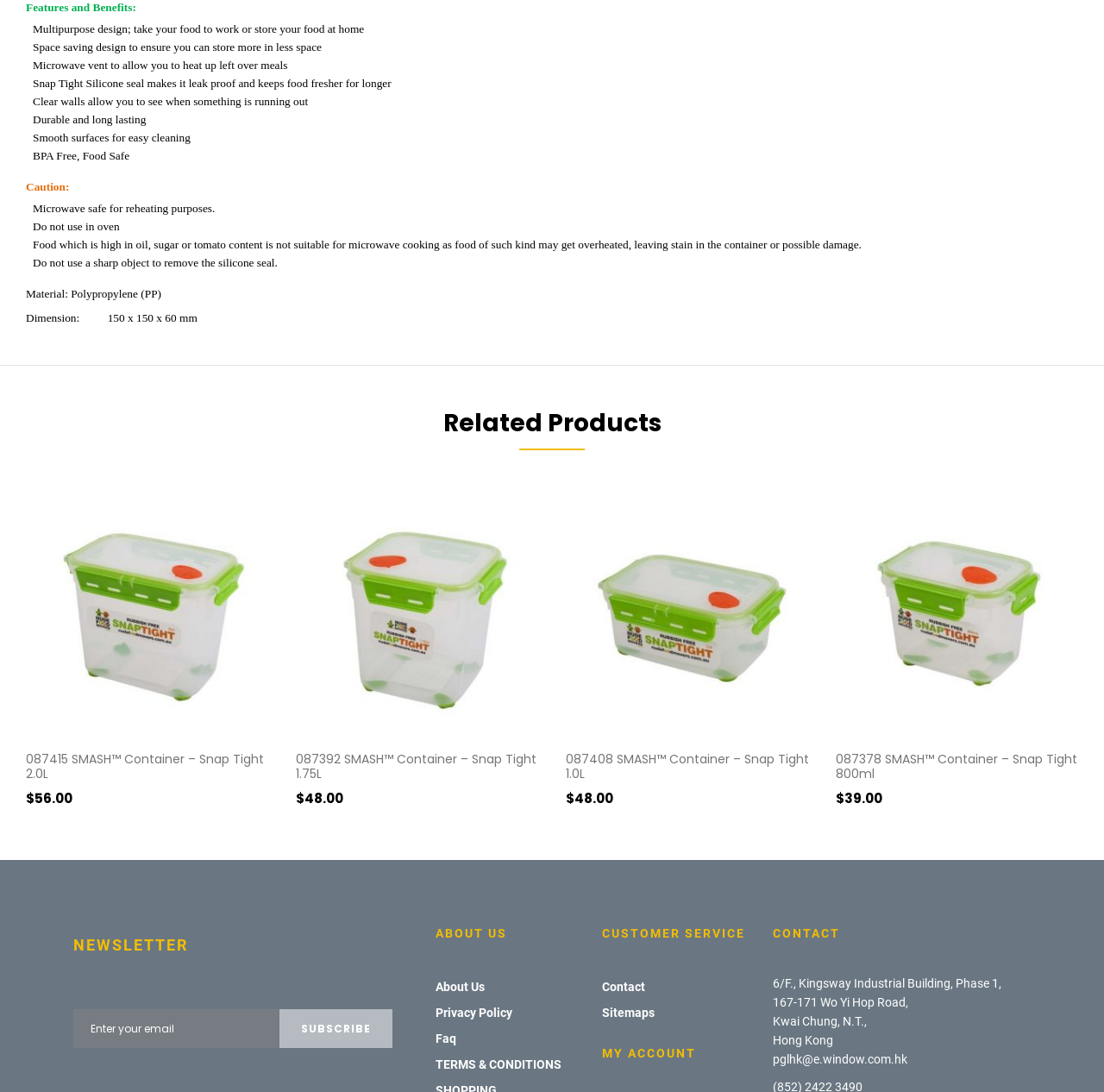What is the dimension of the 2.0L container?
Please answer the question as detailed as possible based on the image.

I found the answer by looking at the 'Dimension' section, which states the dimension of the 2.0L container as 15 x 10 x 6.0 mm.